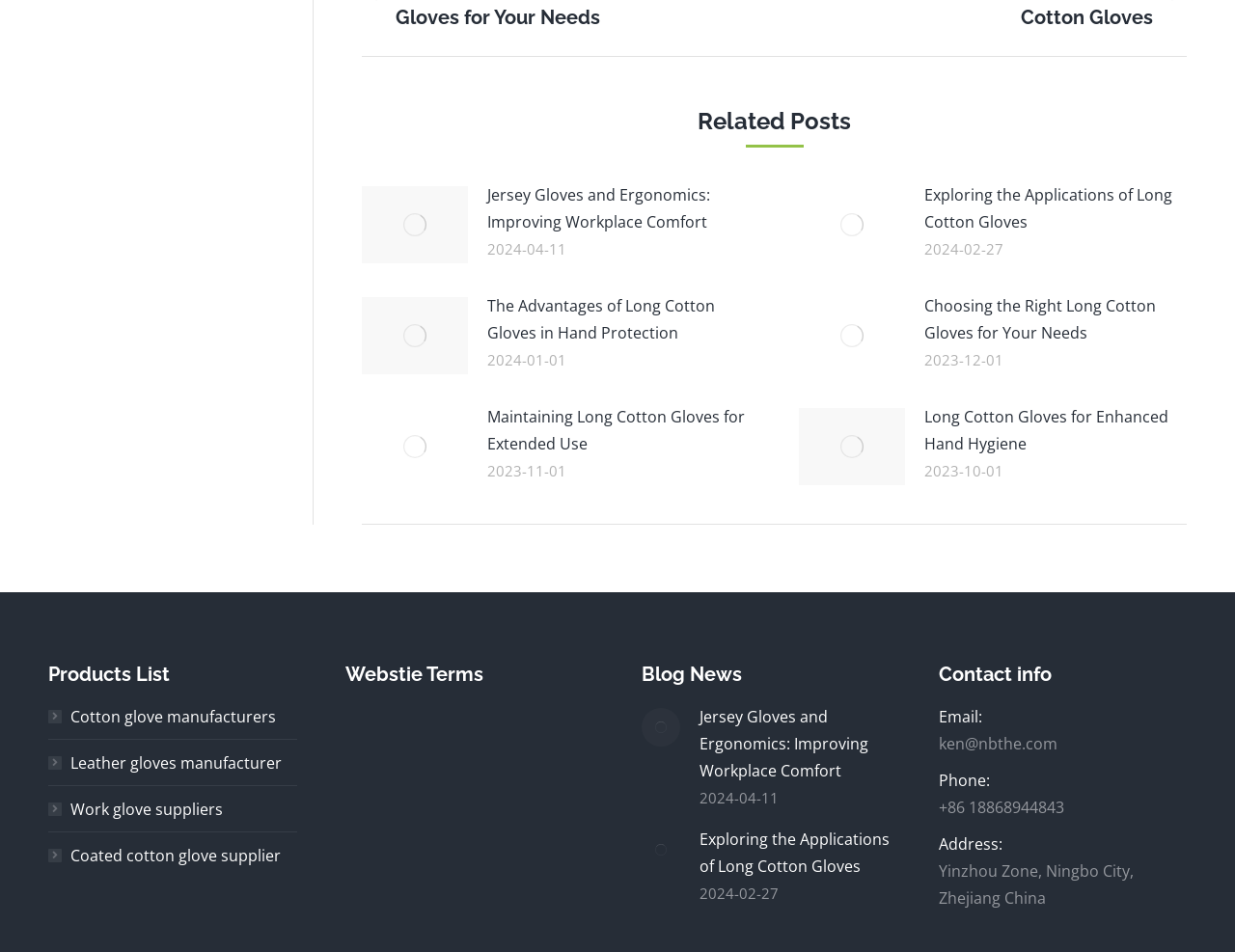How many links are there under 'Products List'?
Examine the image and provide an in-depth answer to the question.

I counted the number of link elements under the 'Products List' heading, and there are 4 of them, corresponding to 'Cotton glove manufacturers', 'Leather gloves manufacturer', 'Work glove suppliers', and 'Coated cotton glove supplier'.